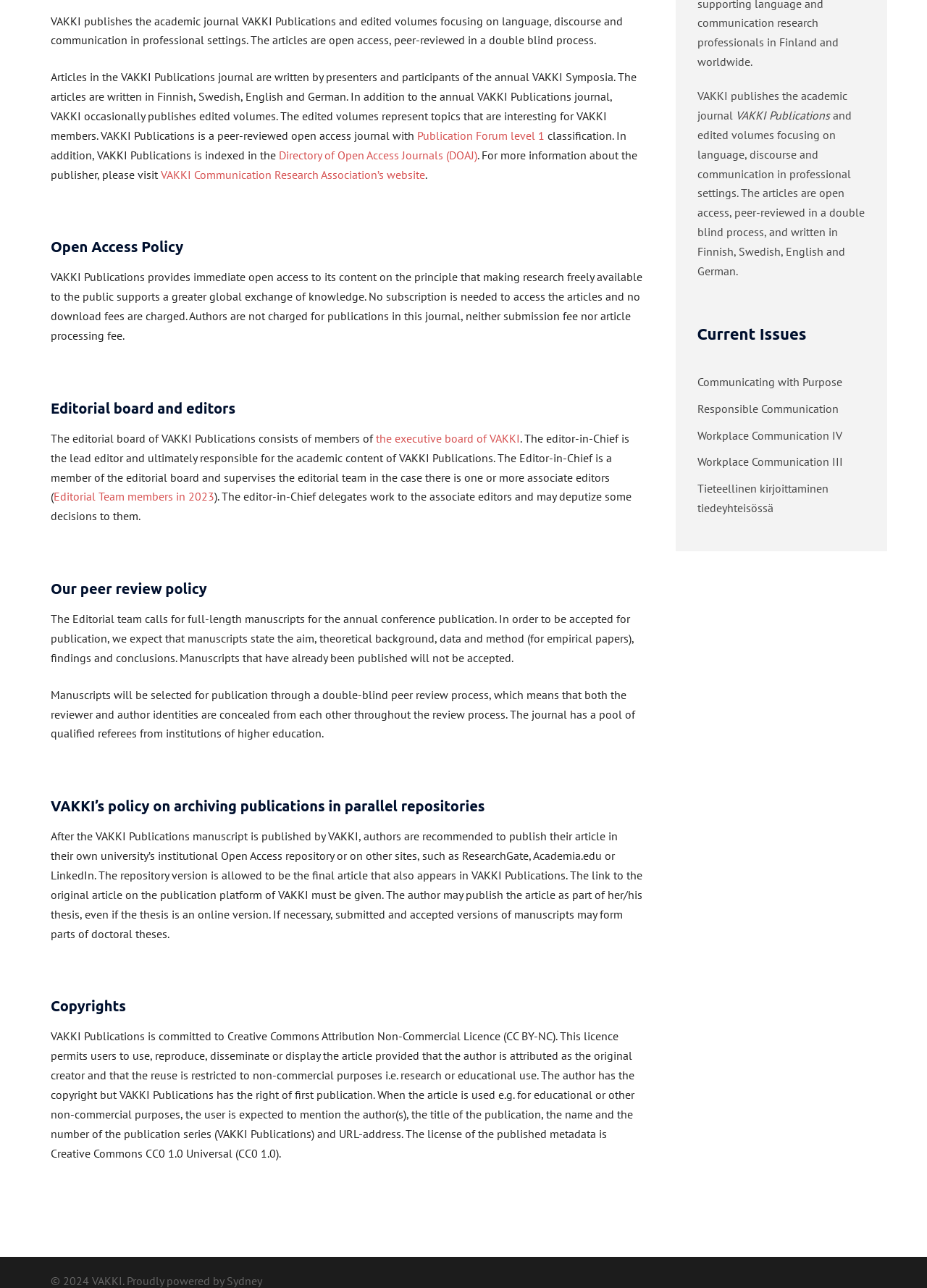Please provide the bounding box coordinates in the format (top-left x, top-left y, bottom-right x, bottom-right y). Remember, all values are floating point numbers between 0 and 1. What is the bounding box coordinate of the region described as: Communicating with Purpose

[0.752, 0.291, 0.908, 0.302]